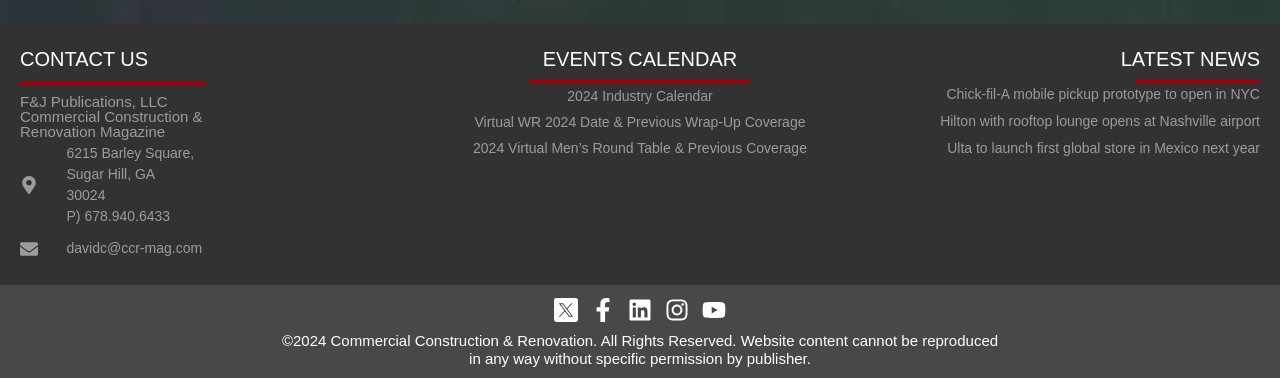Determine the bounding box coordinates for the element that should be clicked to follow this instruction: "Check the copyright information". The coordinates should be given as four float numbers between 0 and 1, in the format [left, top, right, bottom].

[0.217, 0.877, 0.783, 0.973]